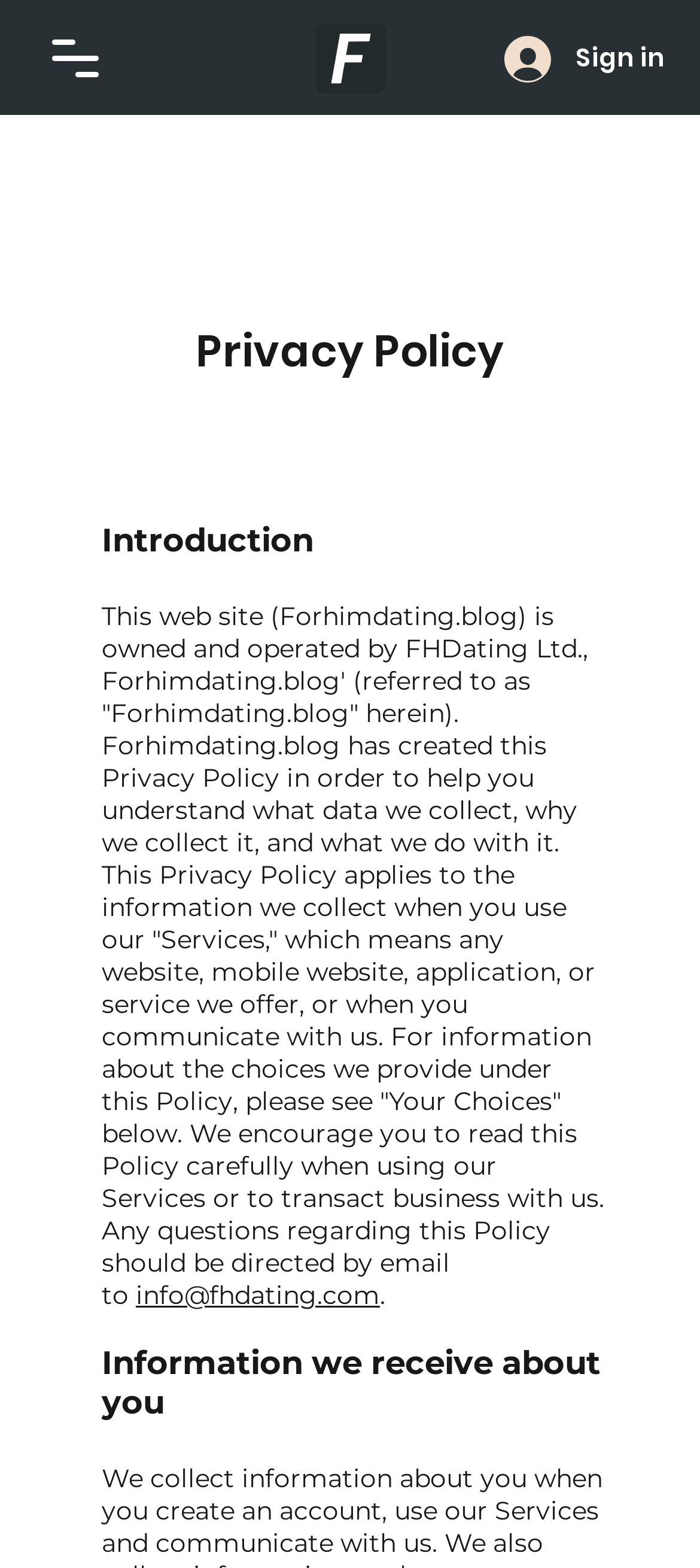Is there a login feature on this website?
Refer to the image and provide a concise answer in one word or phrase.

Yes